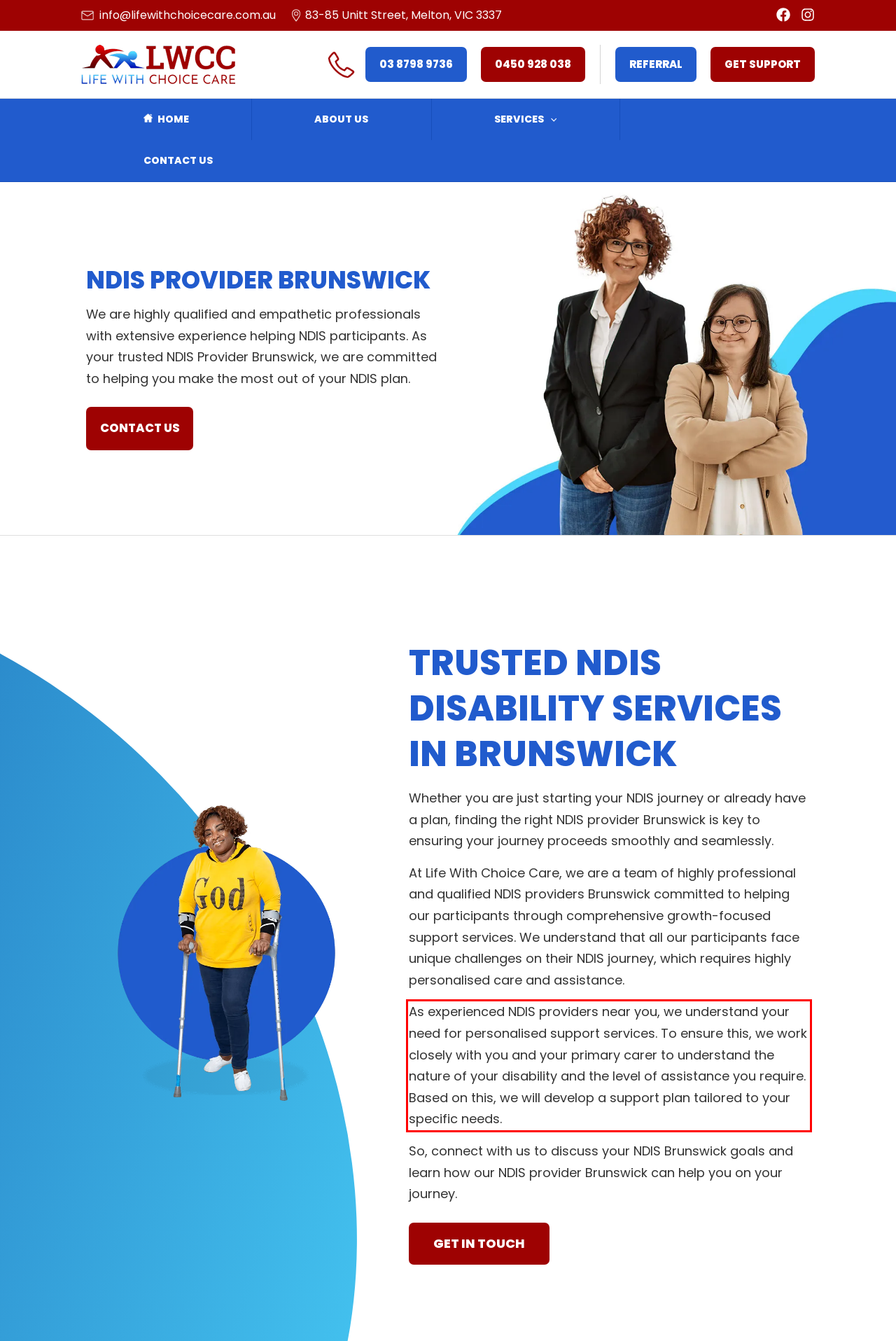Given a screenshot of a webpage with a red bounding box, extract the text content from the UI element inside the red bounding box.

As experienced NDIS providers near you, we understand your need for personalised support services. To ensure this, we work closely with you and your primary carer to understand the nature of your disability and the level of assistance you require. Based on this, we will develop a support plan tailored to your specific needs.